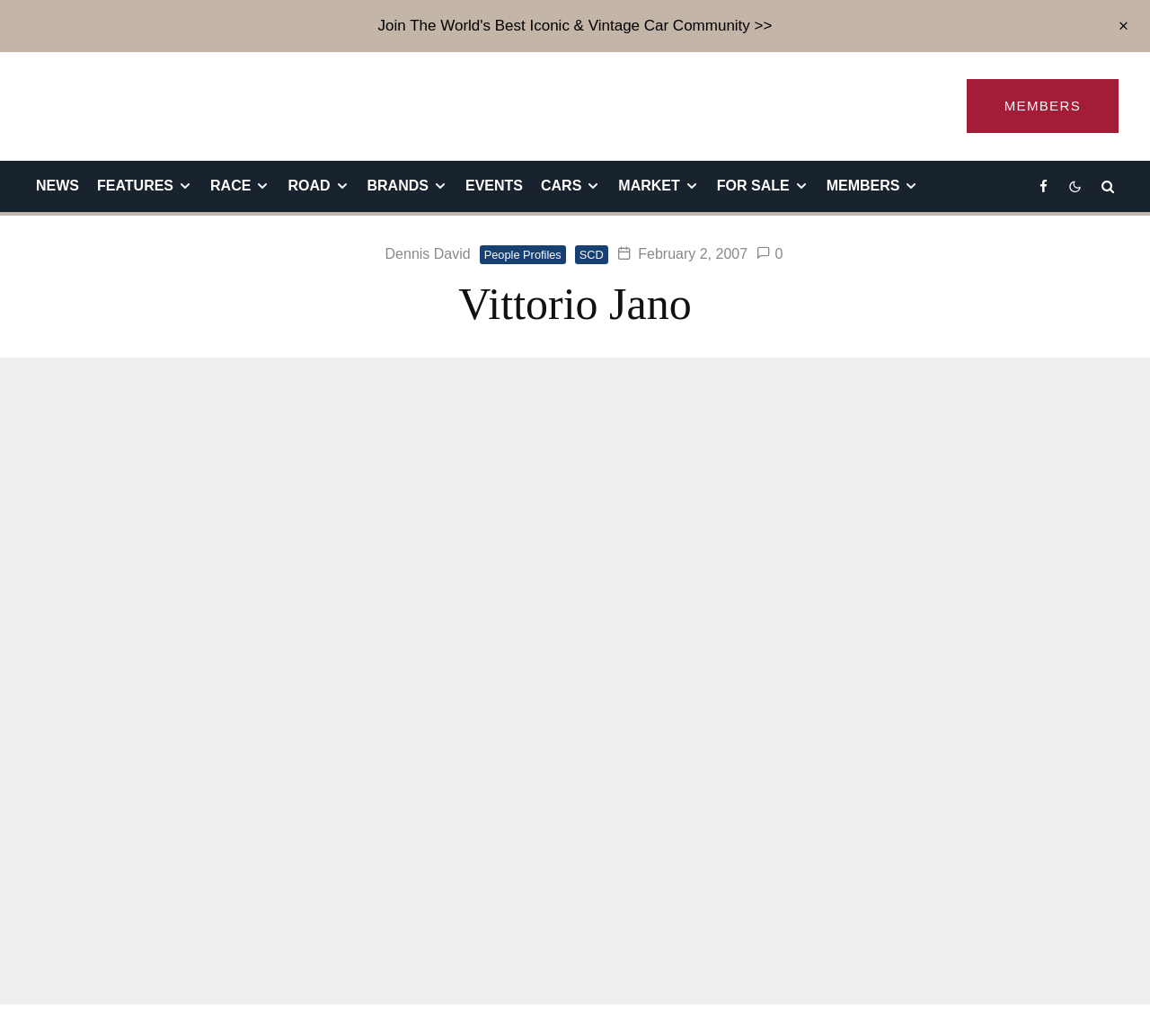What is the date mentioned on the webpage?
Kindly answer the question with as much detail as you can.

I found the answer by looking at the time element which has a corresponding StaticText 'February 2, 2007'.